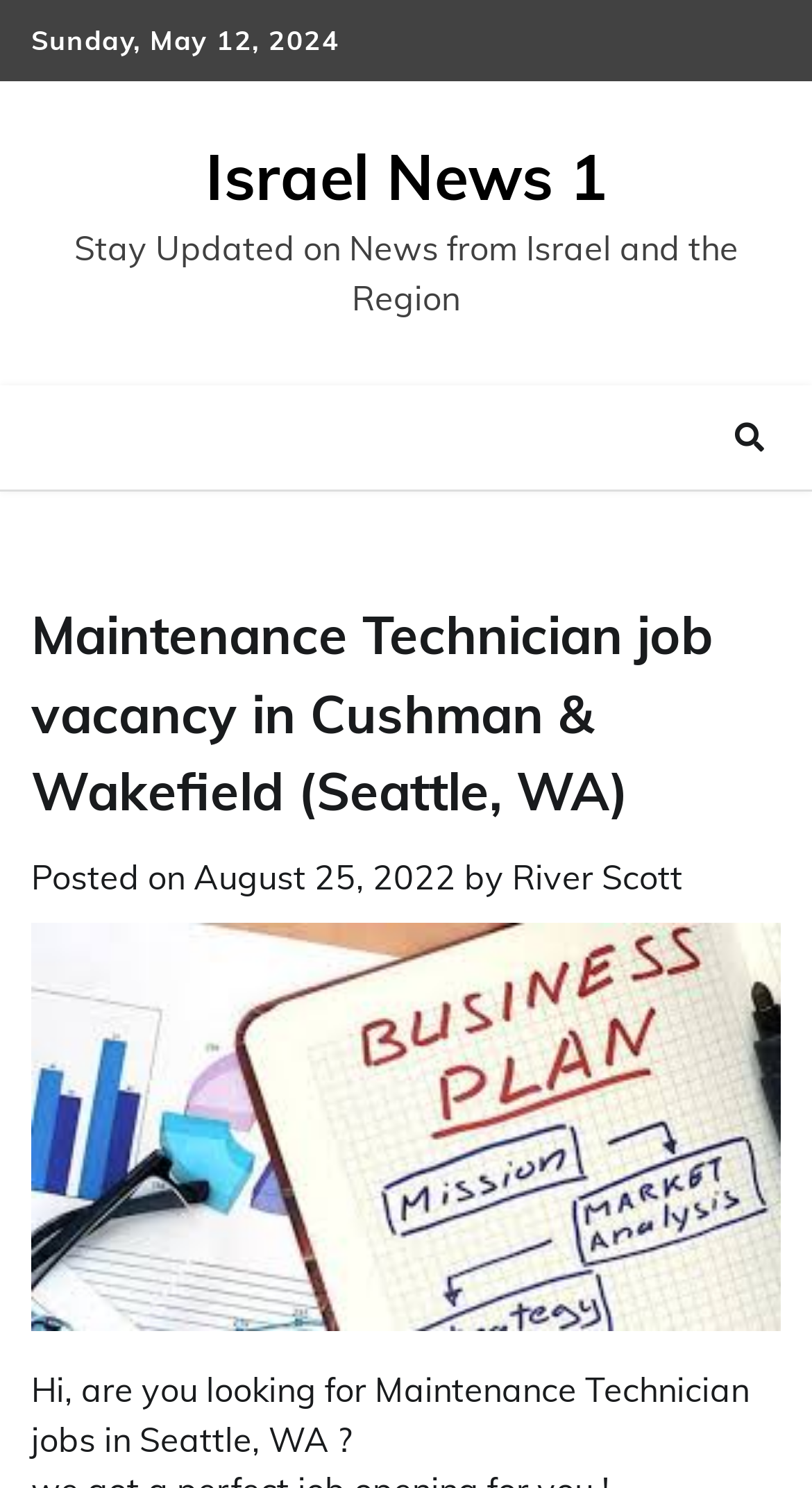What is the company name of the job opening?
Look at the image and answer with only one word or phrase.

Cushman & Wakefield